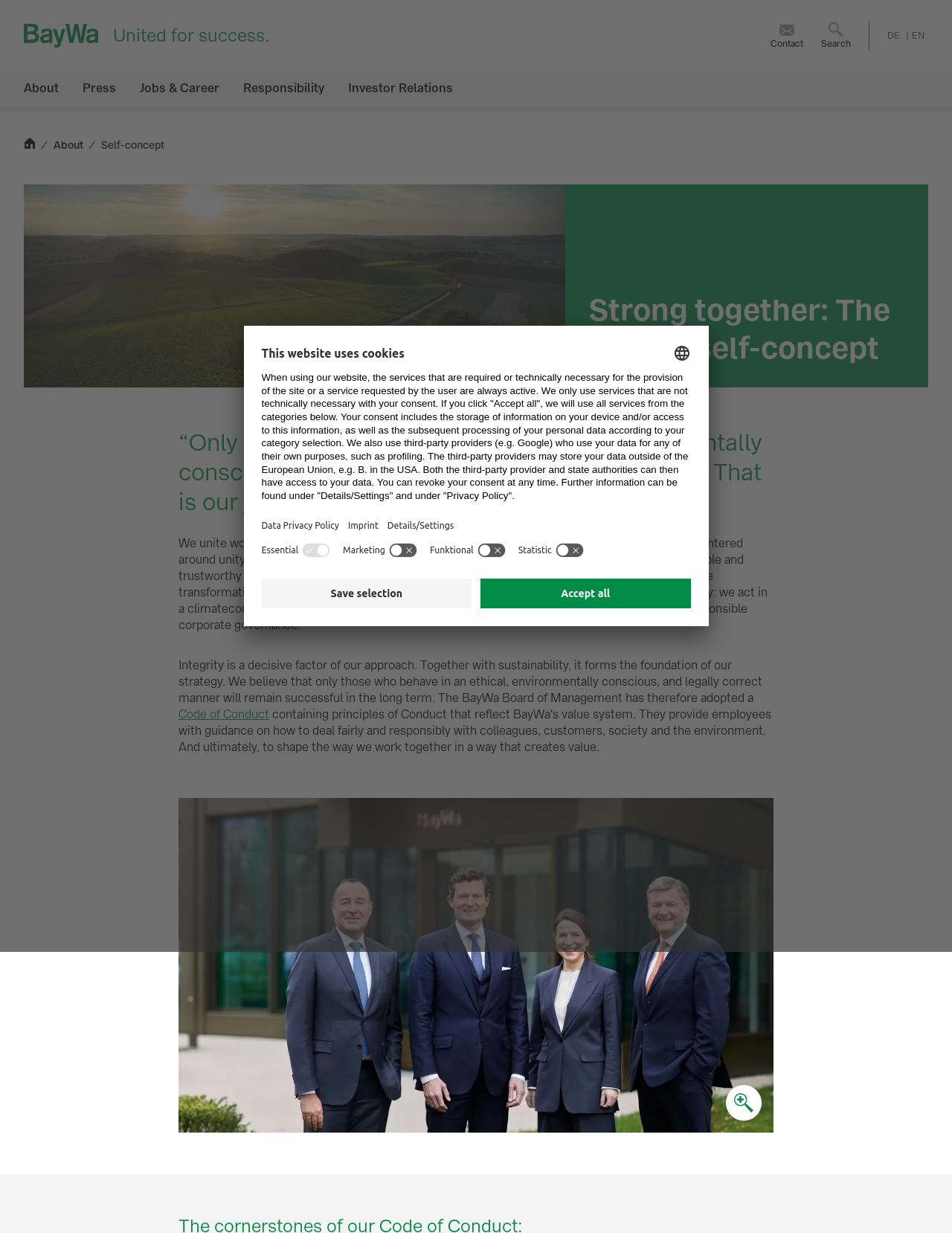Please provide a brief answer to the question using only one word or phrase: 
What is the company's approach to sustainability?

holistic